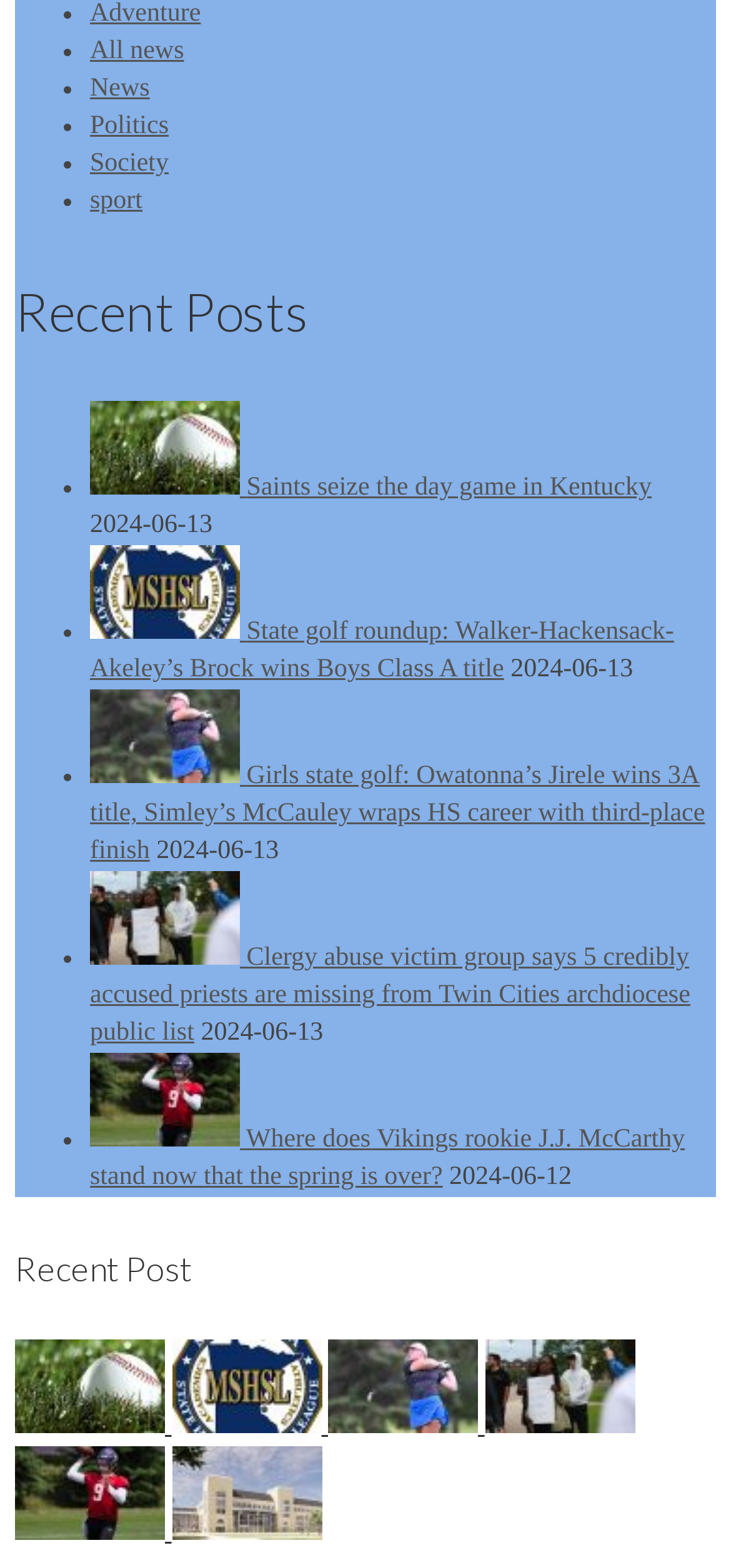Locate the bounding box coordinates of the area where you should click to accomplish the instruction: "Check the date of the news article 'Girls state golf: Owatonna’s Jirele wins 3A title, Simley’s McCauley wraps HS career with third-place finish'".

[0.698, 0.418, 0.866, 0.436]